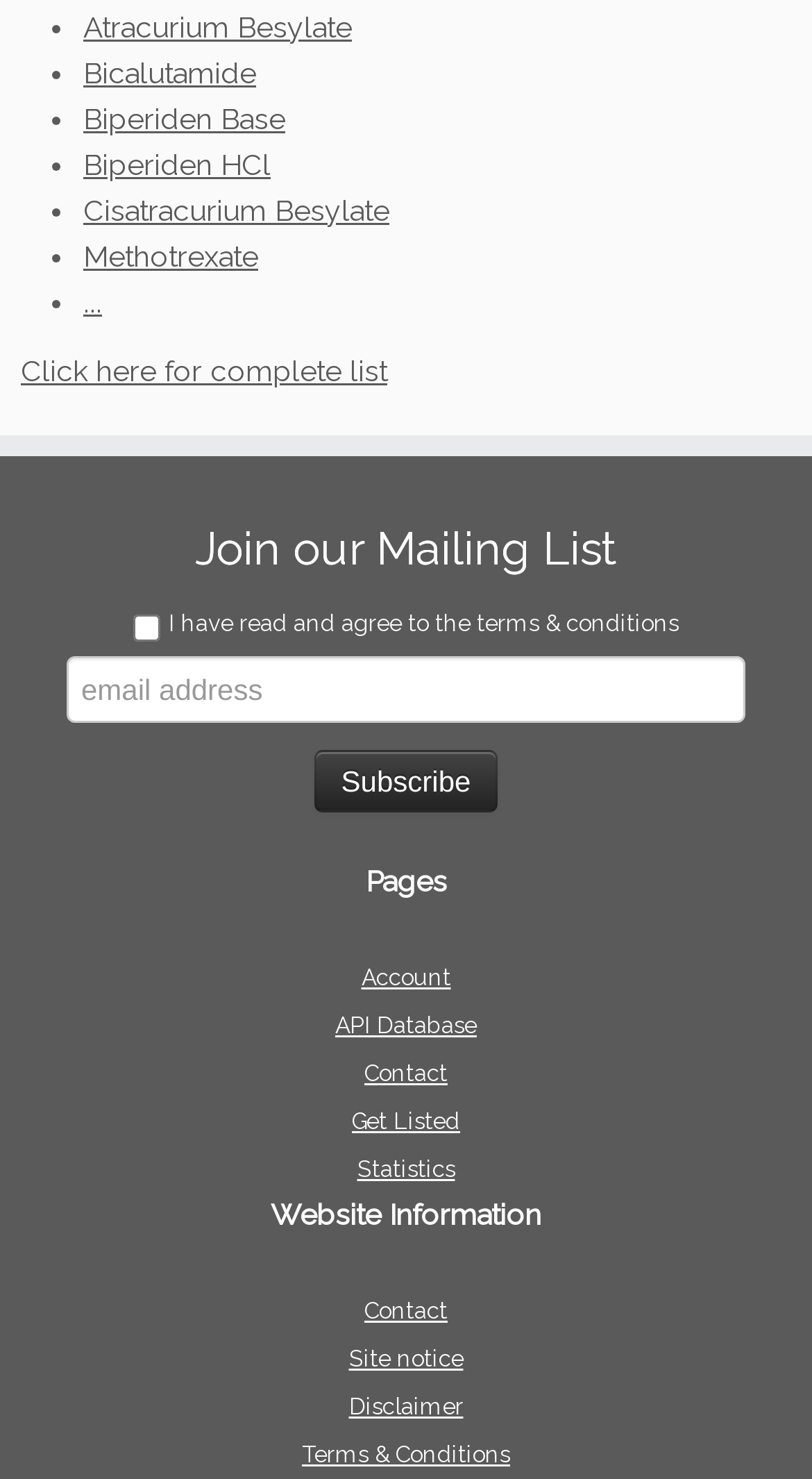Using the information from the screenshot, answer the following question thoroughly:
What is the purpose of the checkbox?

The checkbox is labeled 'I have read and agree to the terms & conditions', which suggests that its purpose is to obtain the user's consent to the terms and conditions before subscribing to the mailing list.